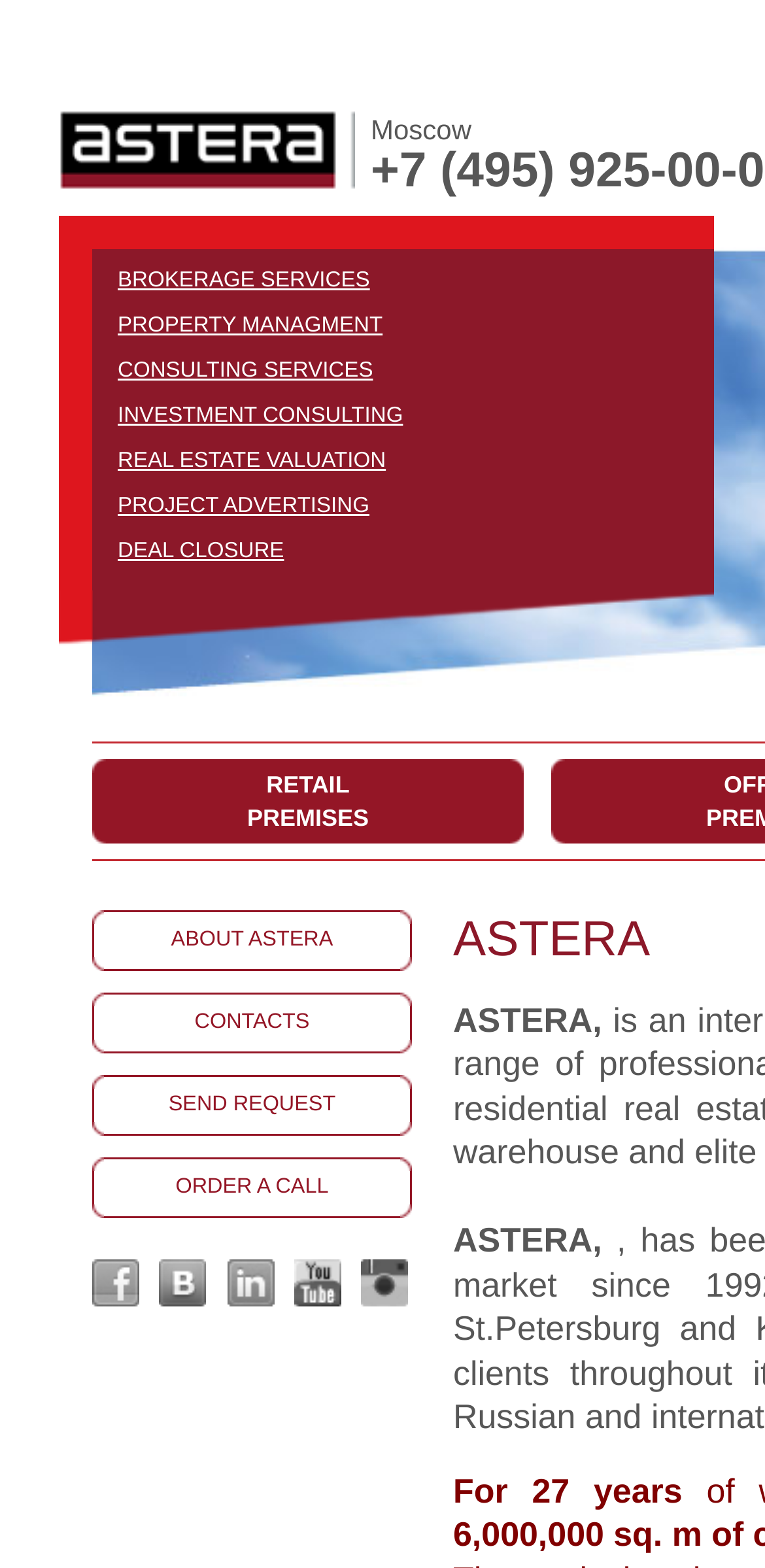Based on what you see in the screenshot, provide a thorough answer to this question: What is the purpose of the 'SEND REQUEST' link?

The 'SEND REQUEST' link is located at the bottom of the webpage, with bounding box coordinates [0.121, 0.685, 0.538, 0.724]. Its purpose is to allow users to send a request to ASTERA, likely for more information or to initiate a service.